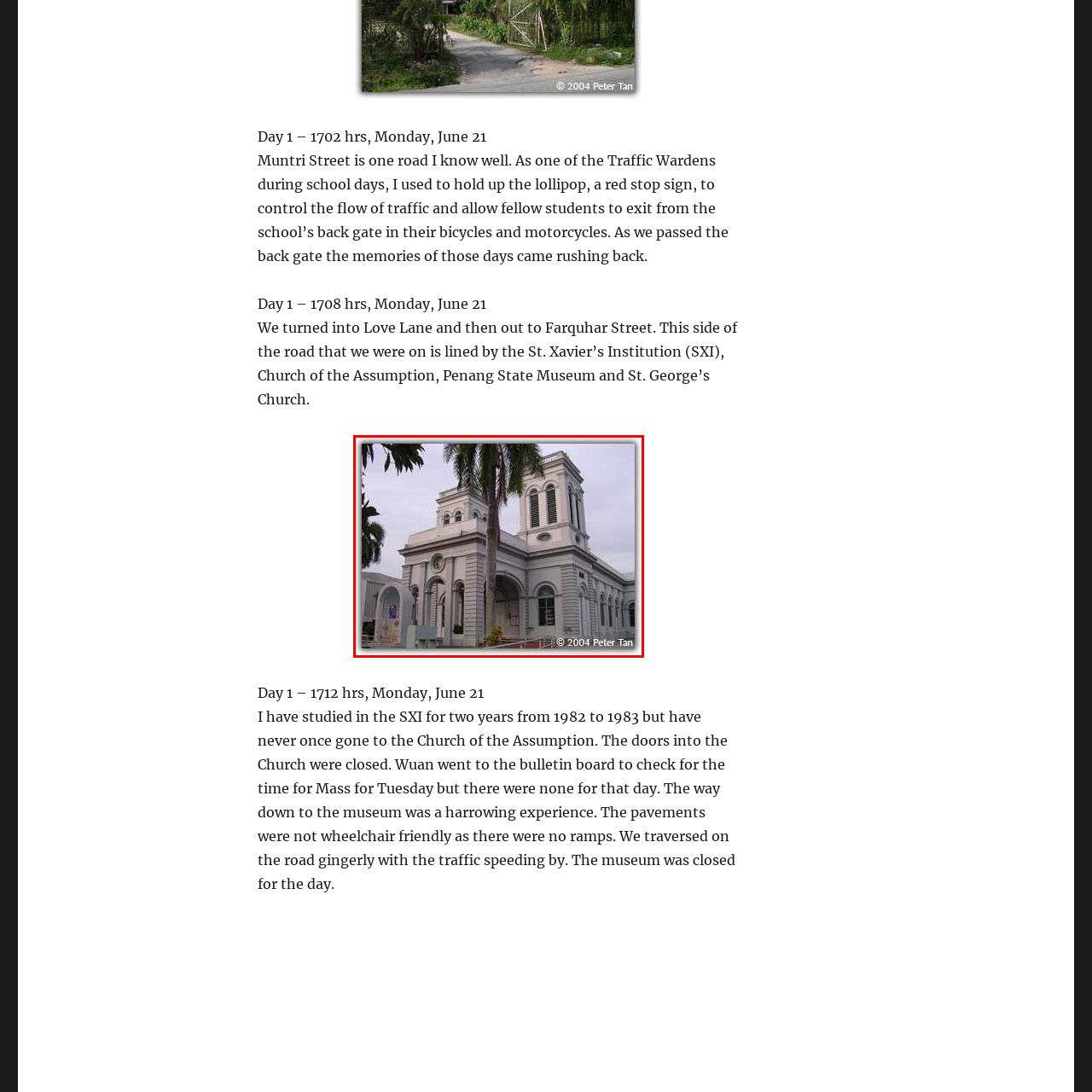Describe extensively the visual content inside the red marked area.

The image captures the Church of the Assumption in Penang, a notable historical landmark with elegant architectural features. It showcases the church's striking façade, characterized by its classic white exterior, prominent twin bell towers, and distinct arched windows. The surrounding palm trees add a touch of tropical beauty to the setting. This church holds personal significance for the narrator, who reflects on their experiences in the area, noting their past connection to the nearby St. Xavier’s Institution. Despite the church's closed doors during their visit, it evokes memories of their youth and the neighborhood's rich cultural heritage.